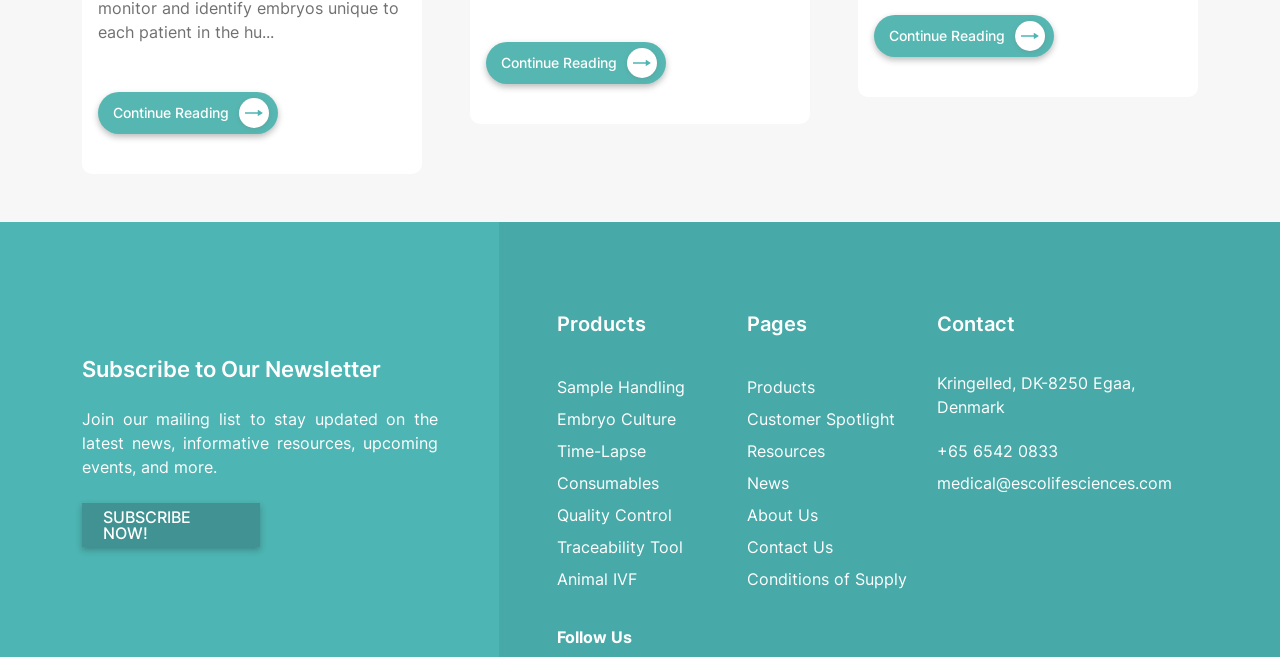Please specify the bounding box coordinates of the clickable section necessary to execute the following command: "Send an email to Esco Medical".

[0.732, 0.72, 0.916, 0.751]